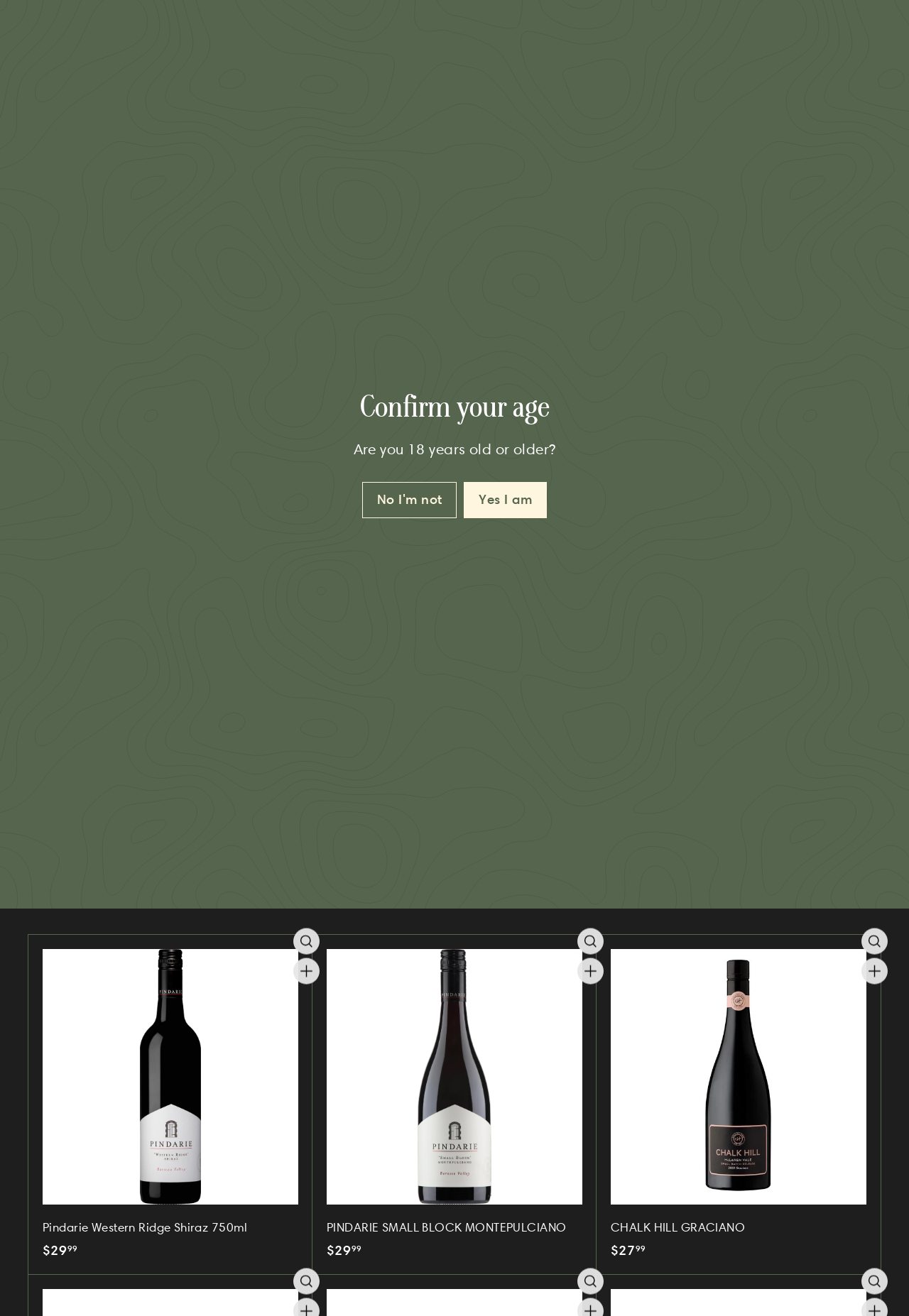Offer a detailed explanation of the webpage layout and contents.

This webpage is about a wine product, specifically Kalleske Clarrys GSM 750ml, sold by GOODWOOD CELLARS. At the top of the page, there is a navigation menu with links to HOME, SPIRITS, RED WINE, WHITE WINE, SPARKLING WINE, and BEERS. Below the navigation menu, there is a search bar with a search button. On the top-right corner, there are links to ACCOUNT, CART, and social media platforms like Instagram and Facebook.

The main content of the page is divided into two sections. On the left side, there is an image of the wine bottle, with a zoom button and a "Low stock - 4 items left" notification. Below the image, there are buttons to add the product to the cart or buy it with ShopPay.

On the right side, there is a description of the wine, including its price, regular price, and a "Tax included" notification. There are also buttons to add the product to the cart, buy it with ShopPay, or explore more payment options. Additionally, there is information about pickup availability at a specific store location, with an estimated ready time of 2 hours.

Below the product description, there are three recommended products with images, prices, and quick shop buttons. At the bottom of the page, there is a section with a heading "You may also like" and three more recommended products with images, prices, and quick shop buttons.

Throughout the page, there are several buttons and links to navigate to different sections or perform actions, such as adding products to the cart, buying with ShopPay, or exploring more payment options.